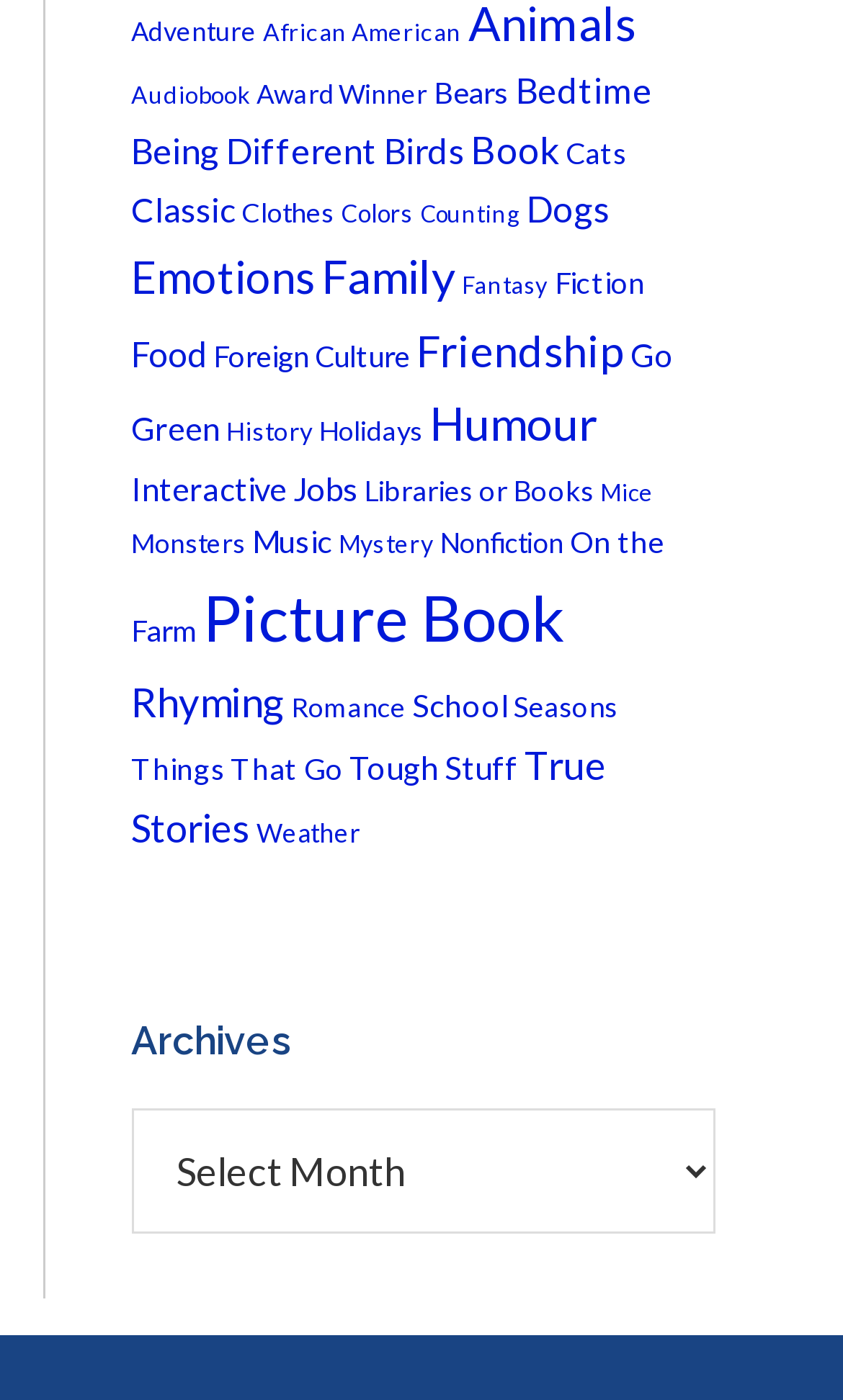With reference to the screenshot, provide a detailed response to the question below:
What is the theme of the link with 227 items?

After reviewing the links on the webpage, I determined that the theme of the link with 227 items is 'Emotions', which is a category that likely includes books about feelings and emotional intelligence.